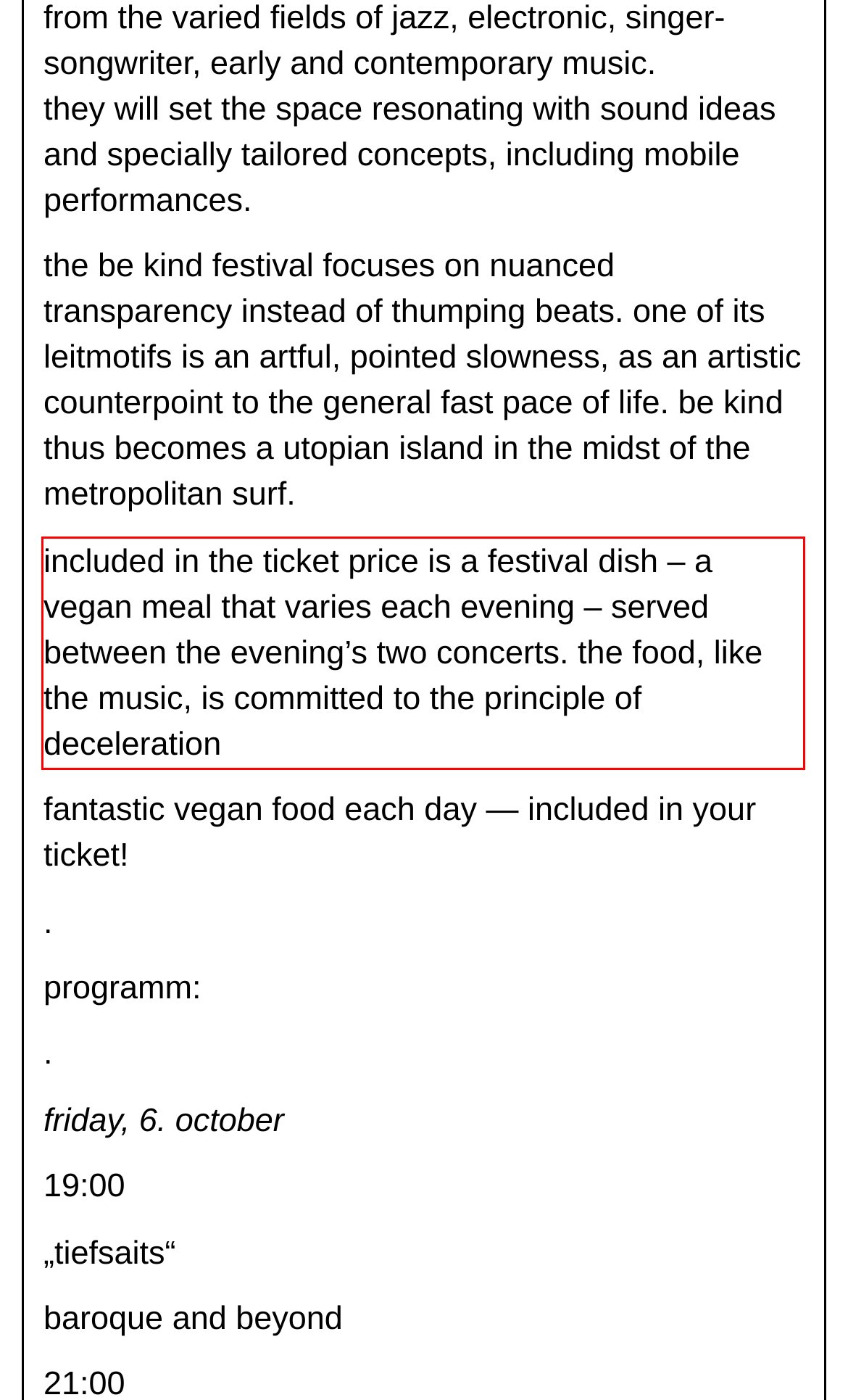There is a UI element on the webpage screenshot marked by a red bounding box. Extract and generate the text content from within this red box.

included in the ticket price is a festival dish – a vegan meal that varies each evening – served between the evening’s two concerts. the food, like the music, is committed to the principle of deceleration